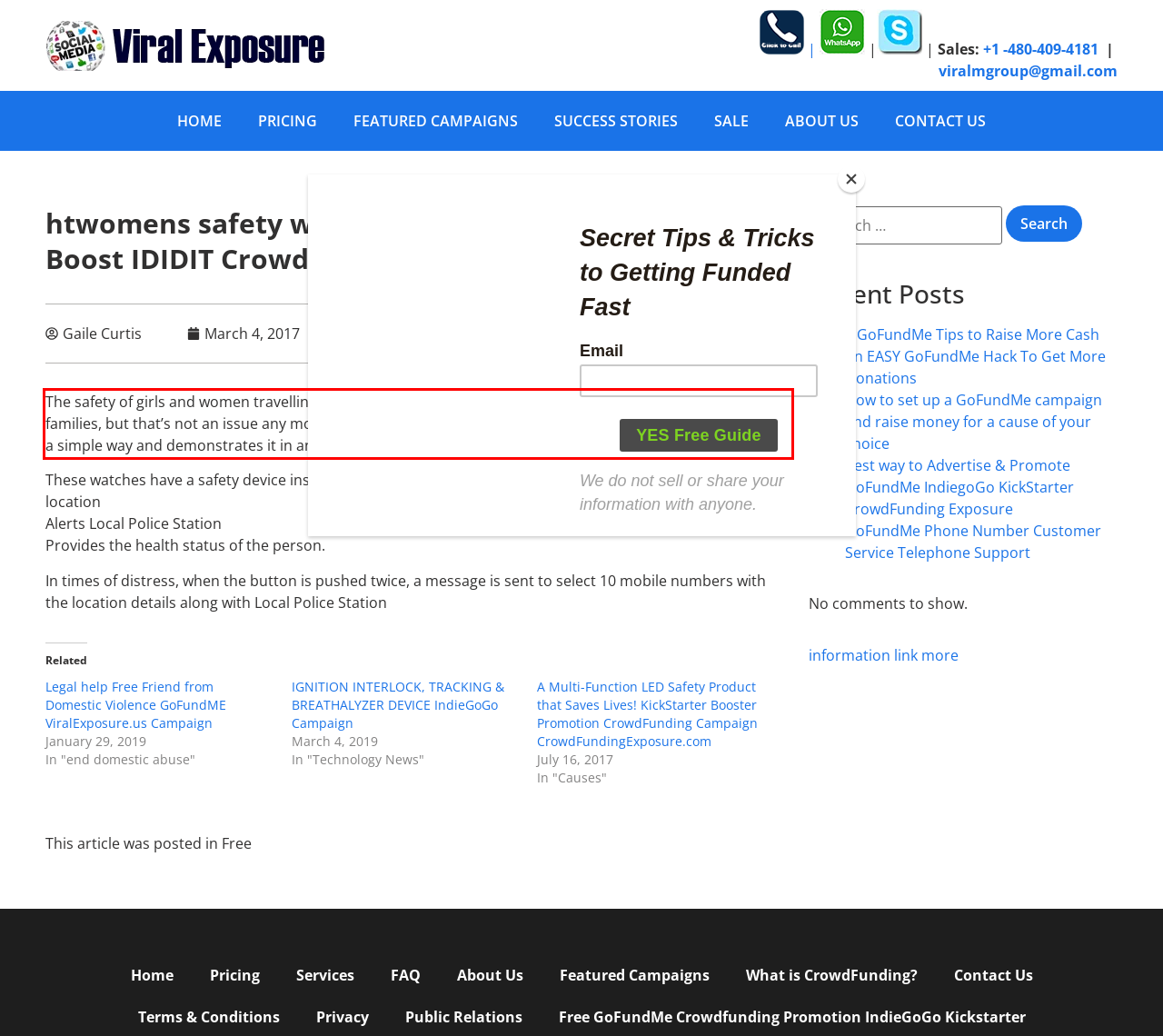You are provided with a screenshot of a webpage containing a red bounding box. Please extract the text enclosed by this red bounding box.

The safety of girls and women travelling alone, especially at late hours, has always been a concern for their families, but that’s not an issue any more. We are developing a product that takes care of the safety factor in a simple way and demonstrates it in an effective way.